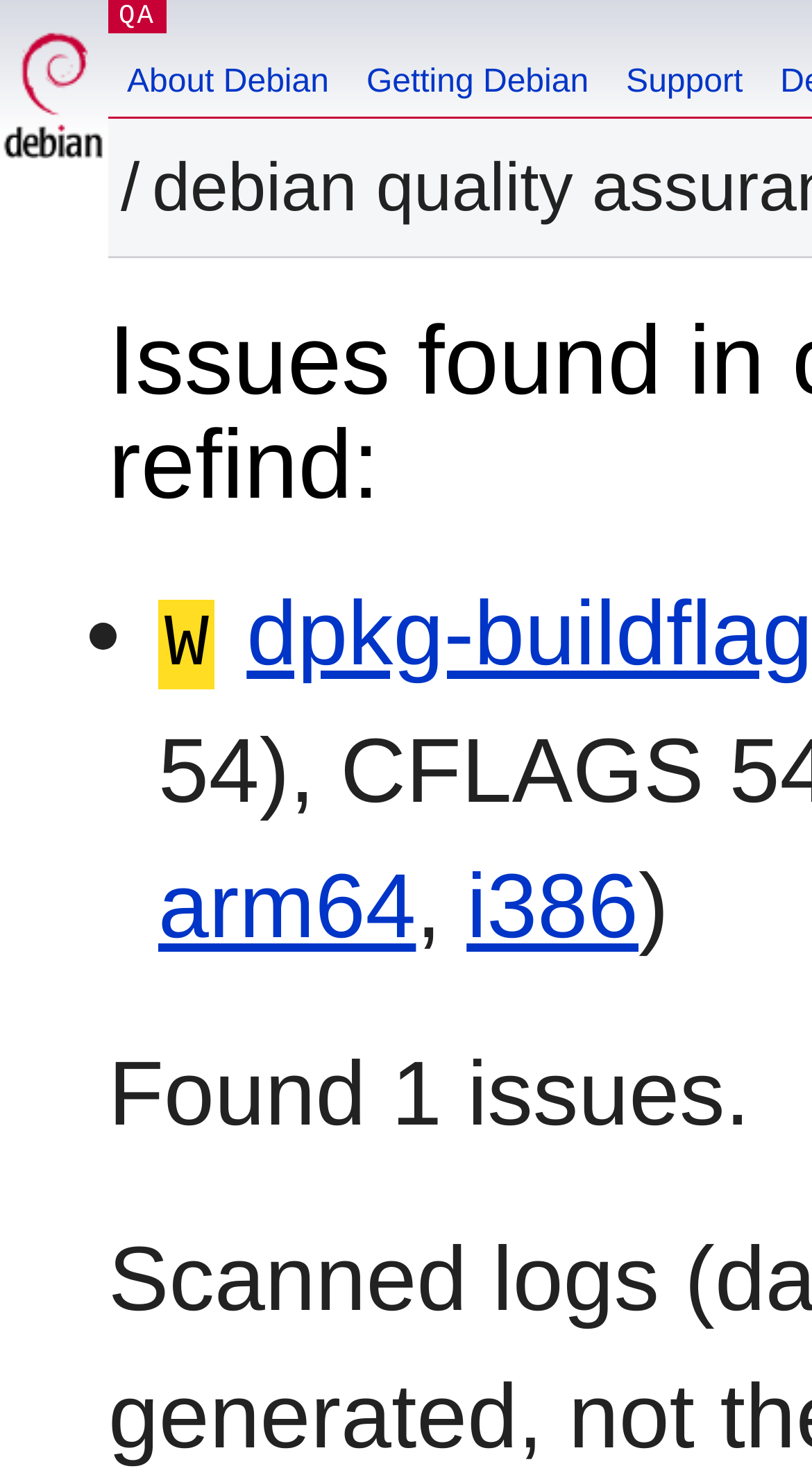Bounding box coordinates are specified in the format (top-left x, top-left y, bottom-right x, bottom-right y). All values are floating point numbers bounded between 0 and 1. Please provide the bounding box coordinate of the region this sentence describes: Support

[0.748, 0.0, 0.938, 0.079]